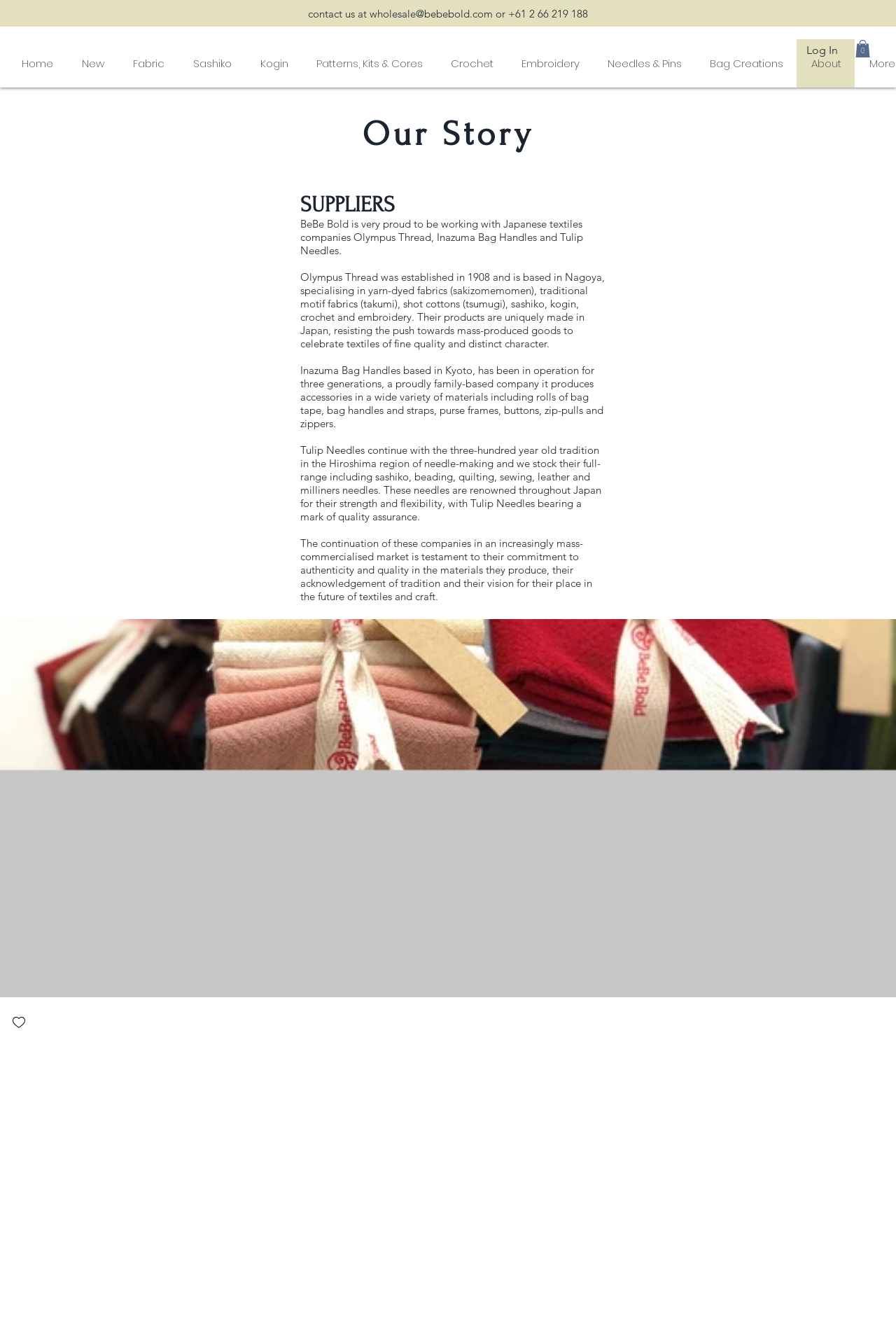Determine the bounding box coordinates of the clickable area required to perform the following instruction: "Learn more about Sashiko". The coordinates should be represented as four float numbers between 0 and 1: [left, top, right, bottom].

[0.199, 0.03, 0.274, 0.066]